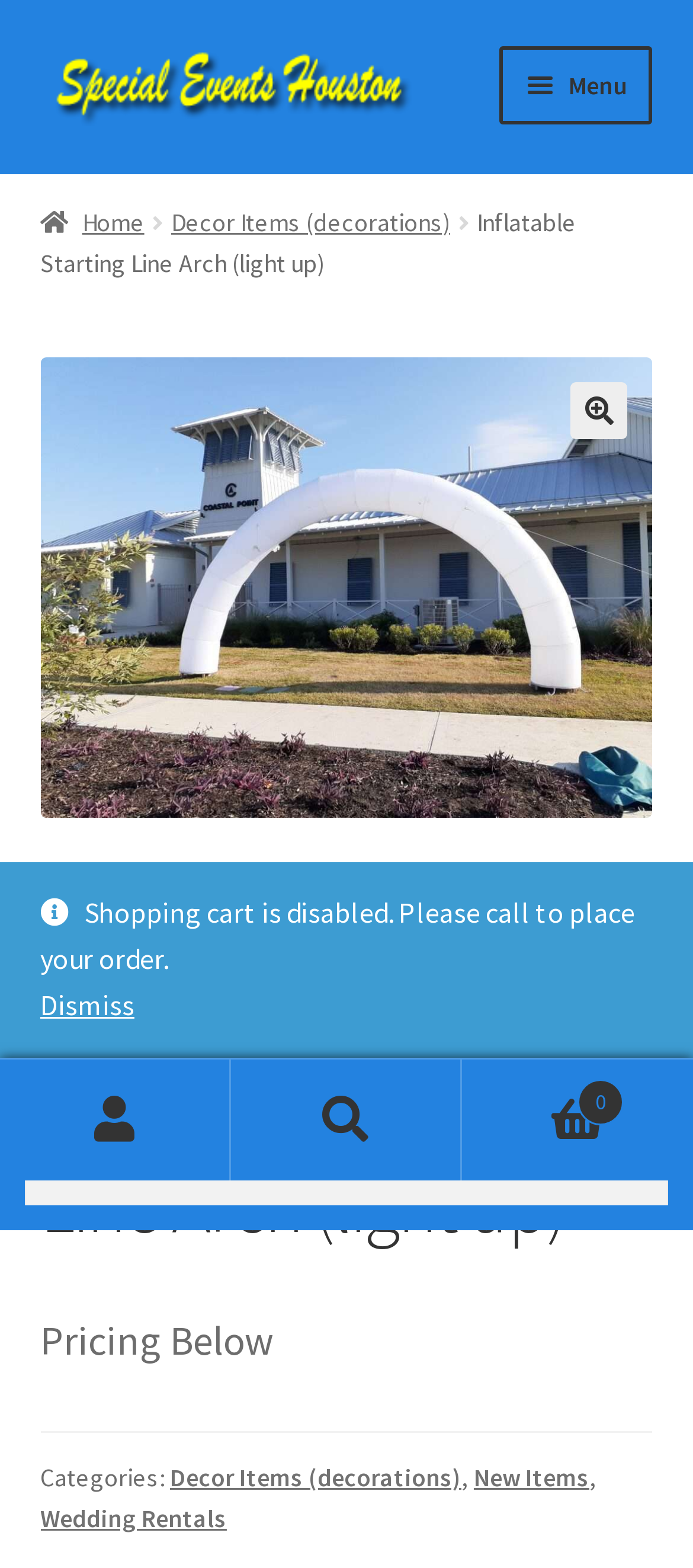Indicate the bounding box coordinates of the element that needs to be clicked to satisfy the following instruction: "View the 'Cancellation Policy'". The coordinates should be four float numbers between 0 and 1, i.e., [left, top, right, bottom].

[0.058, 0.203, 0.942, 0.264]